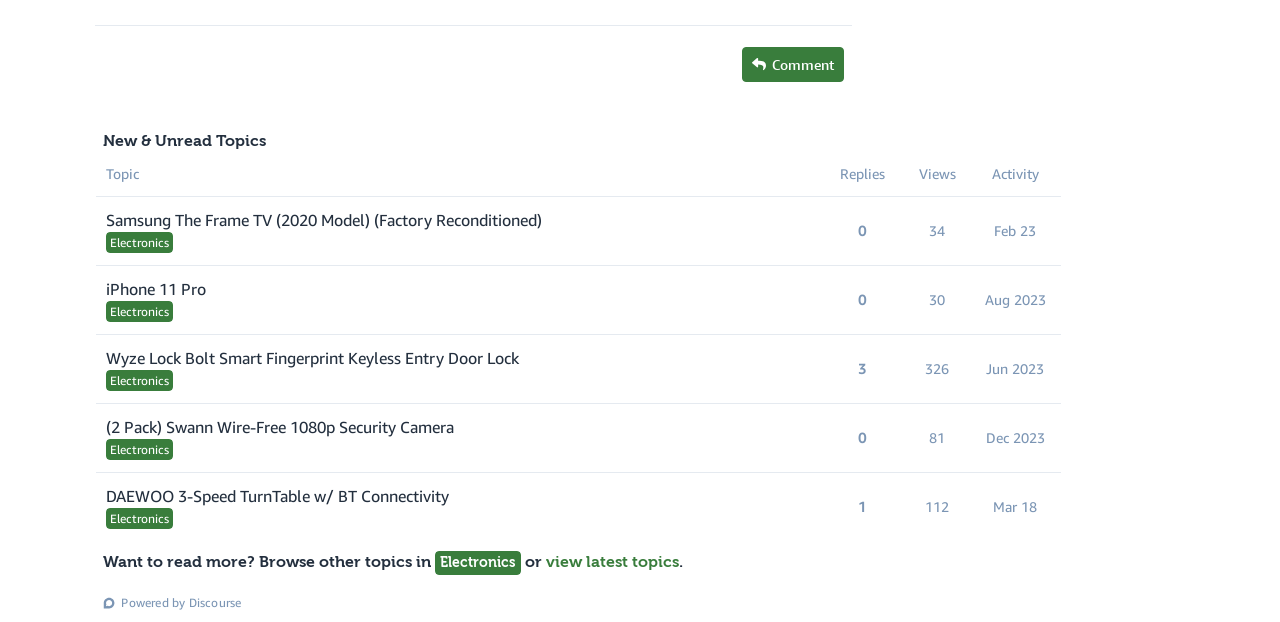Please provide the bounding box coordinates for the element that needs to be clicked to perform the following instruction: "Browse other topics in 'Electronics'". The coordinates should be given as four float numbers between 0 and 1, i.e., [left, top, right, bottom].

[0.34, 0.886, 0.407, 0.925]